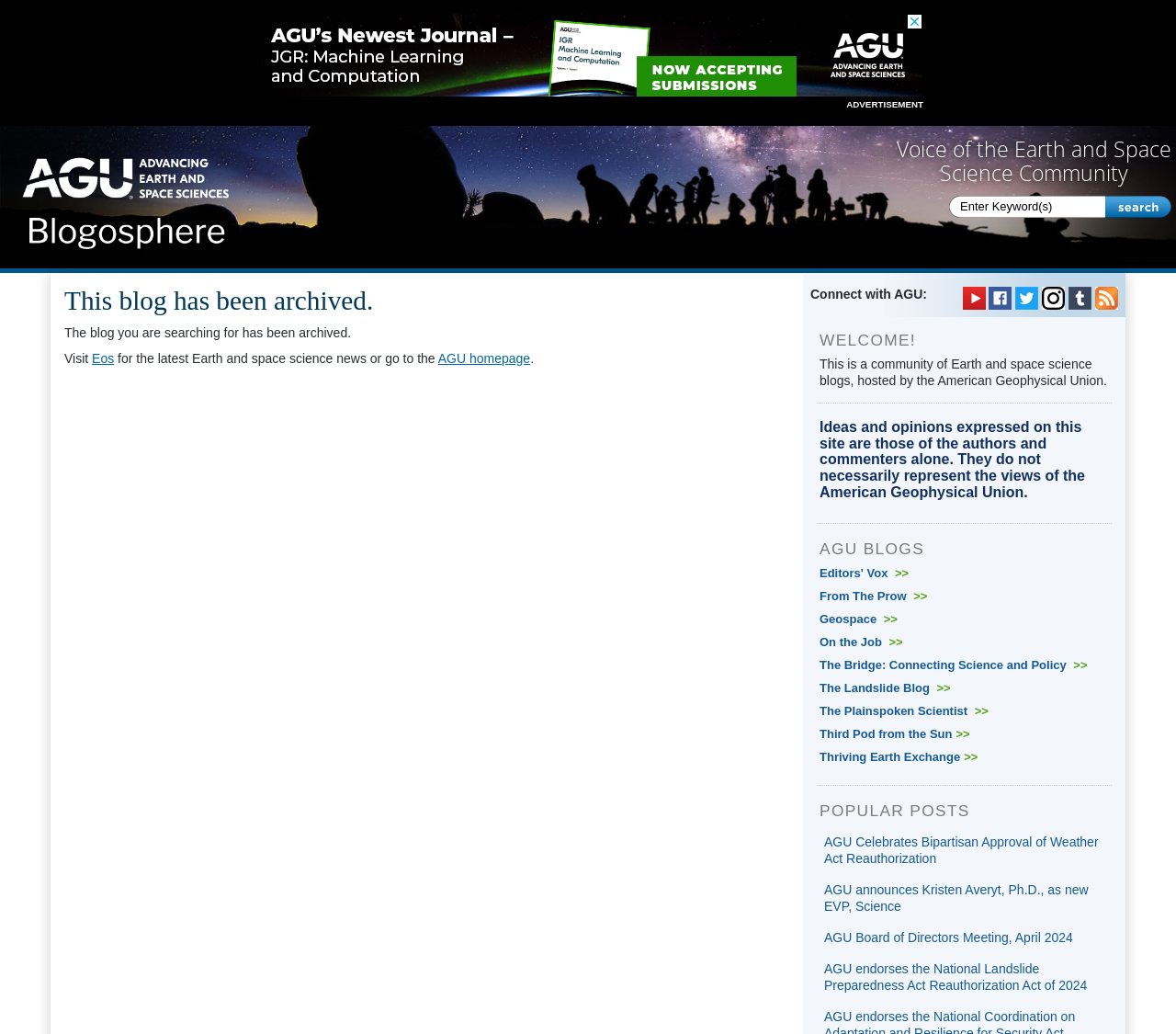Determine the bounding box coordinates of the element that should be clicked to execute the following command: "Visit Eos for the latest Earth and space science news".

[0.078, 0.259, 0.097, 0.274]